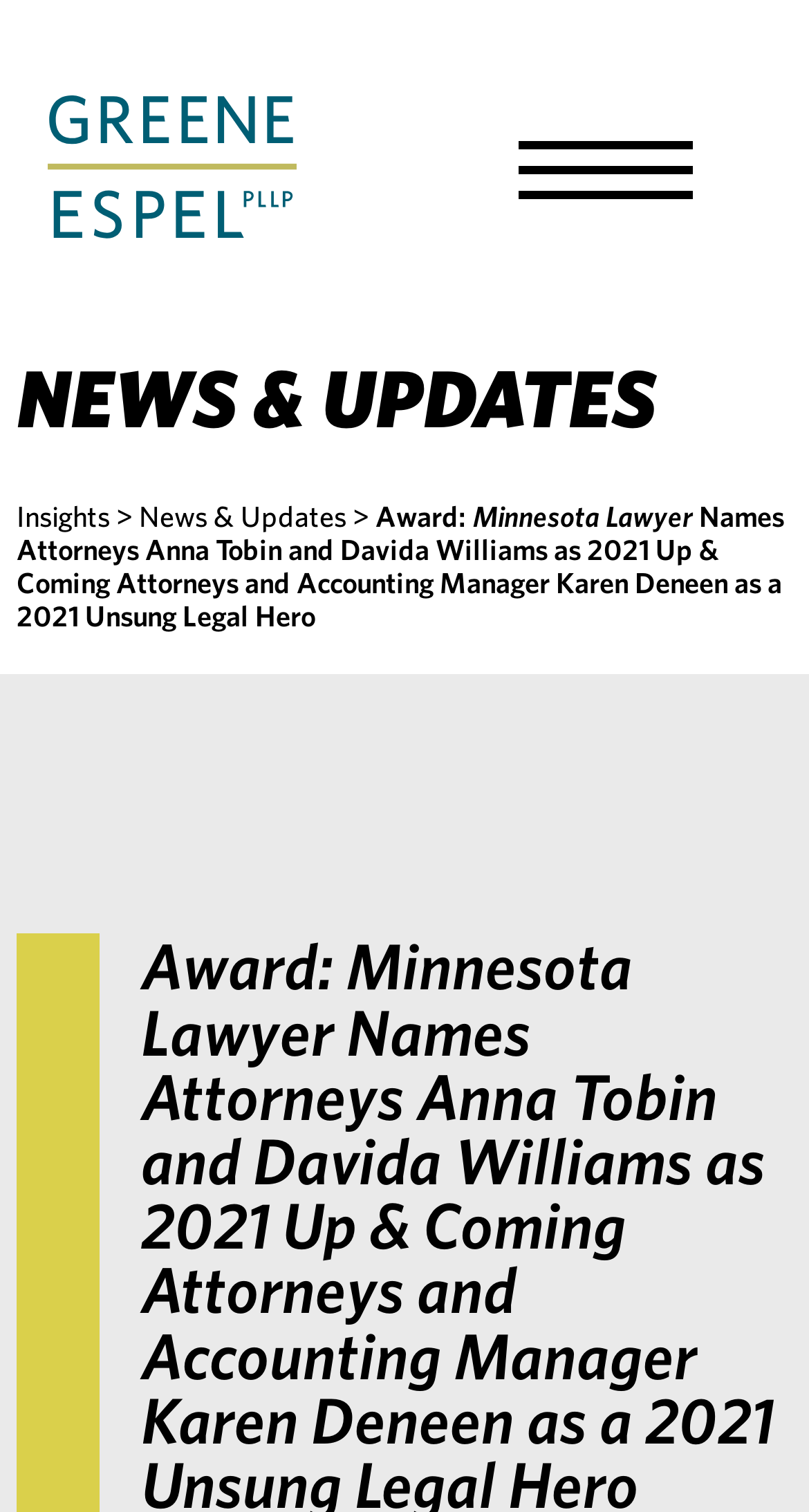What is the category of the current news?
Answer the question based on the image using a single word or a brief phrase.

NEWS & UPDATES